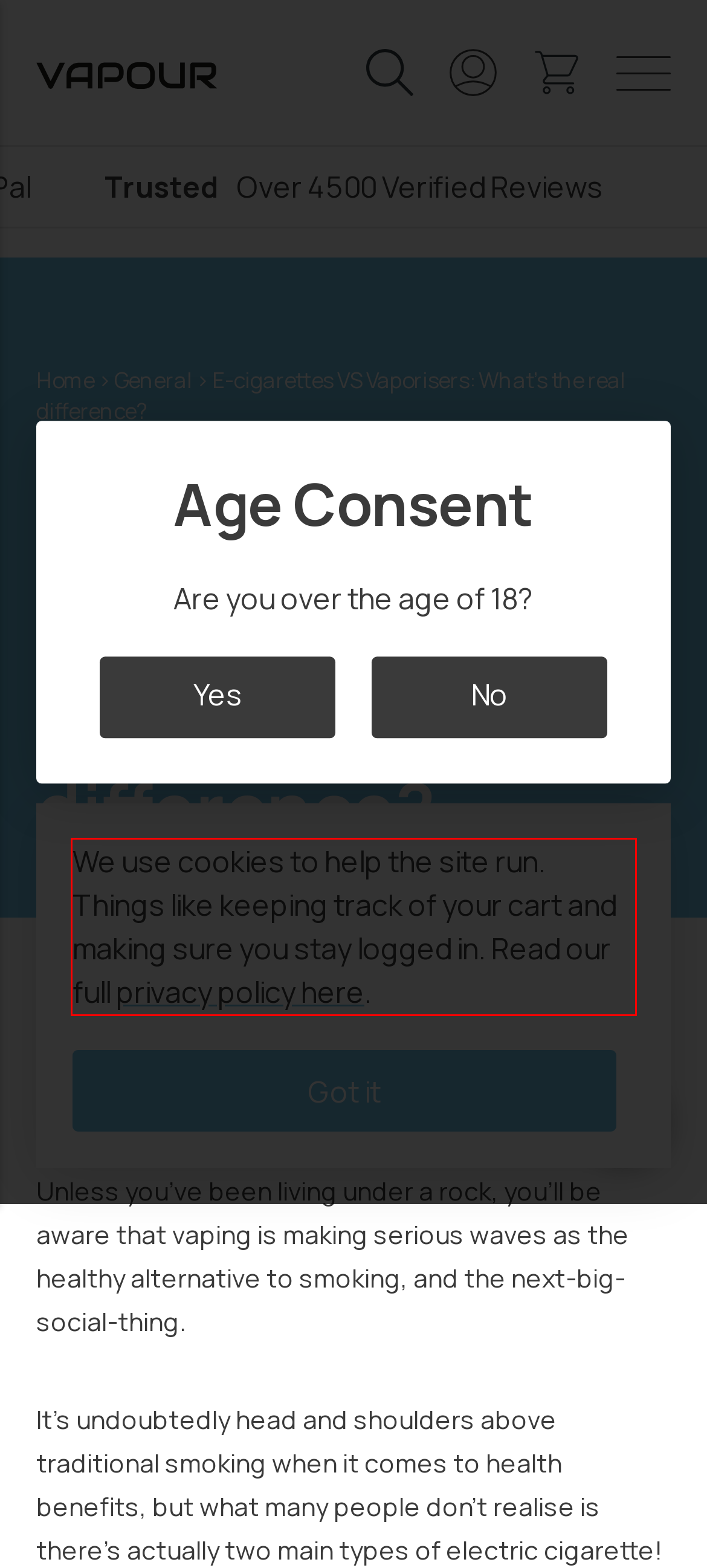Analyze the webpage screenshot and use OCR to recognize the text content in the red bounding box.

We use cookies to help the site run. Things like keeping track of your cart and making sure you stay logged in. Read our full privacy policy here.